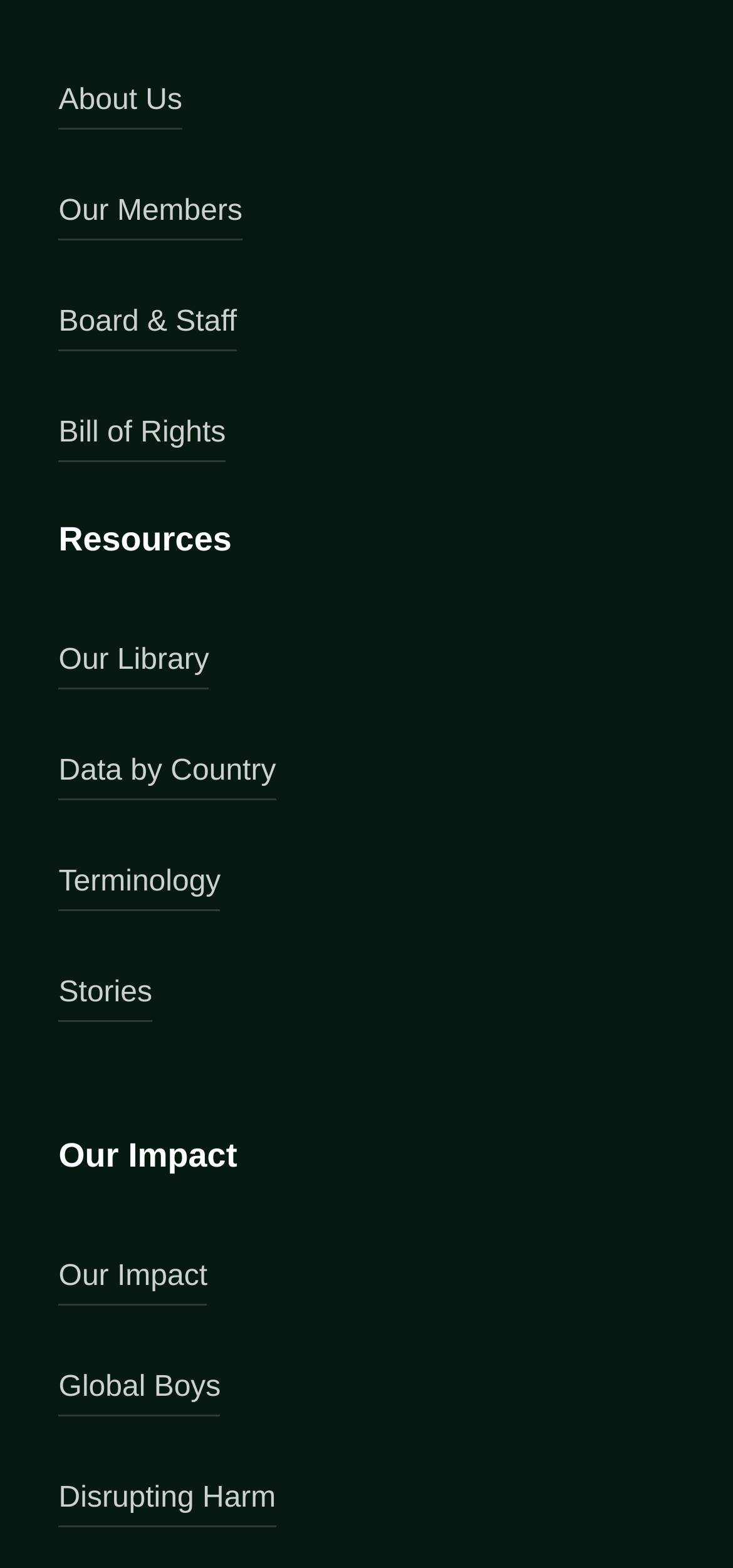Using the provided element description "Global Boys", determine the bounding box coordinates of the UI element.

[0.08, 0.869, 0.301, 0.904]